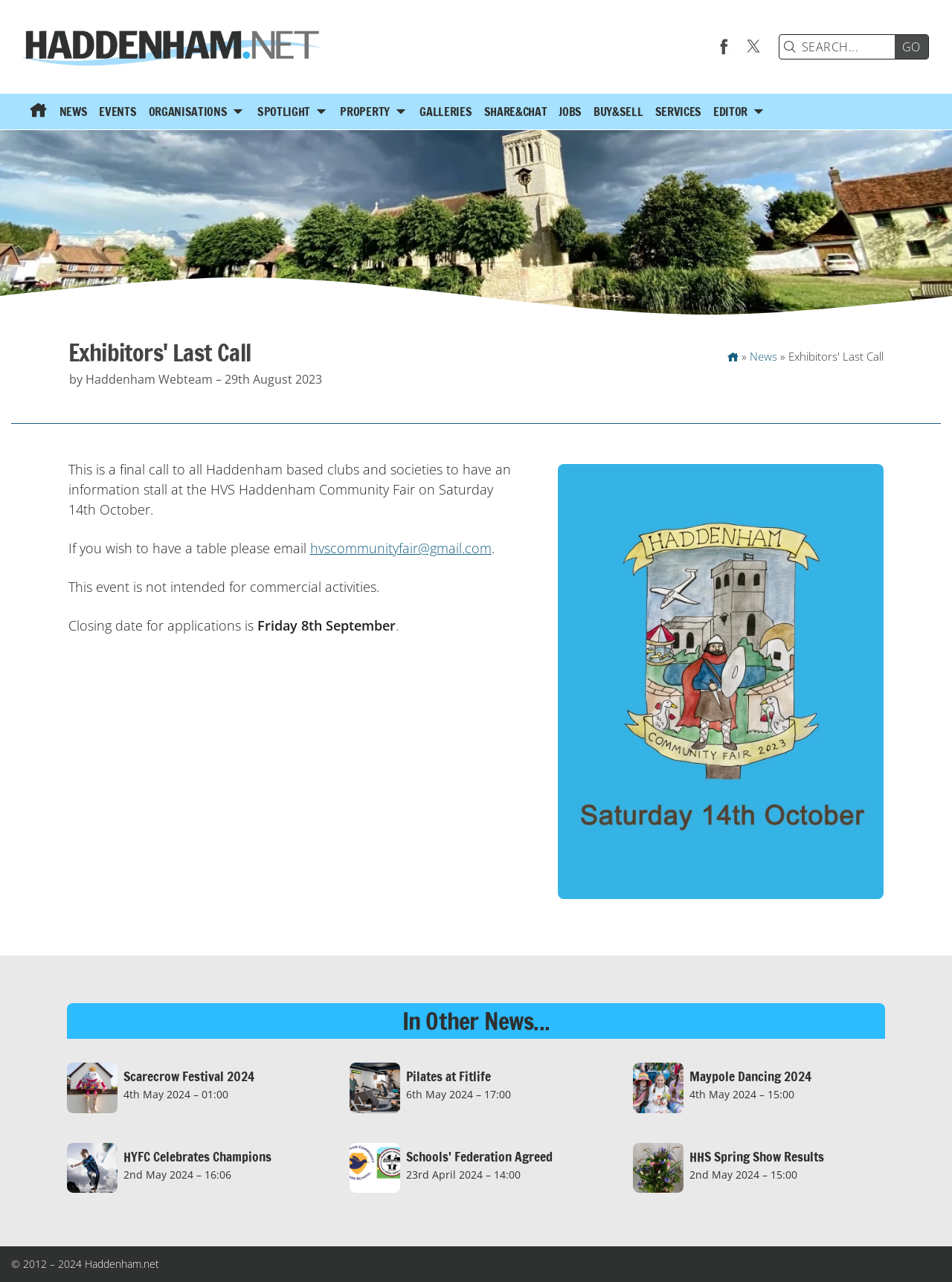Can you find and provide the main heading text of this webpage?

Exhibitors' Last Call